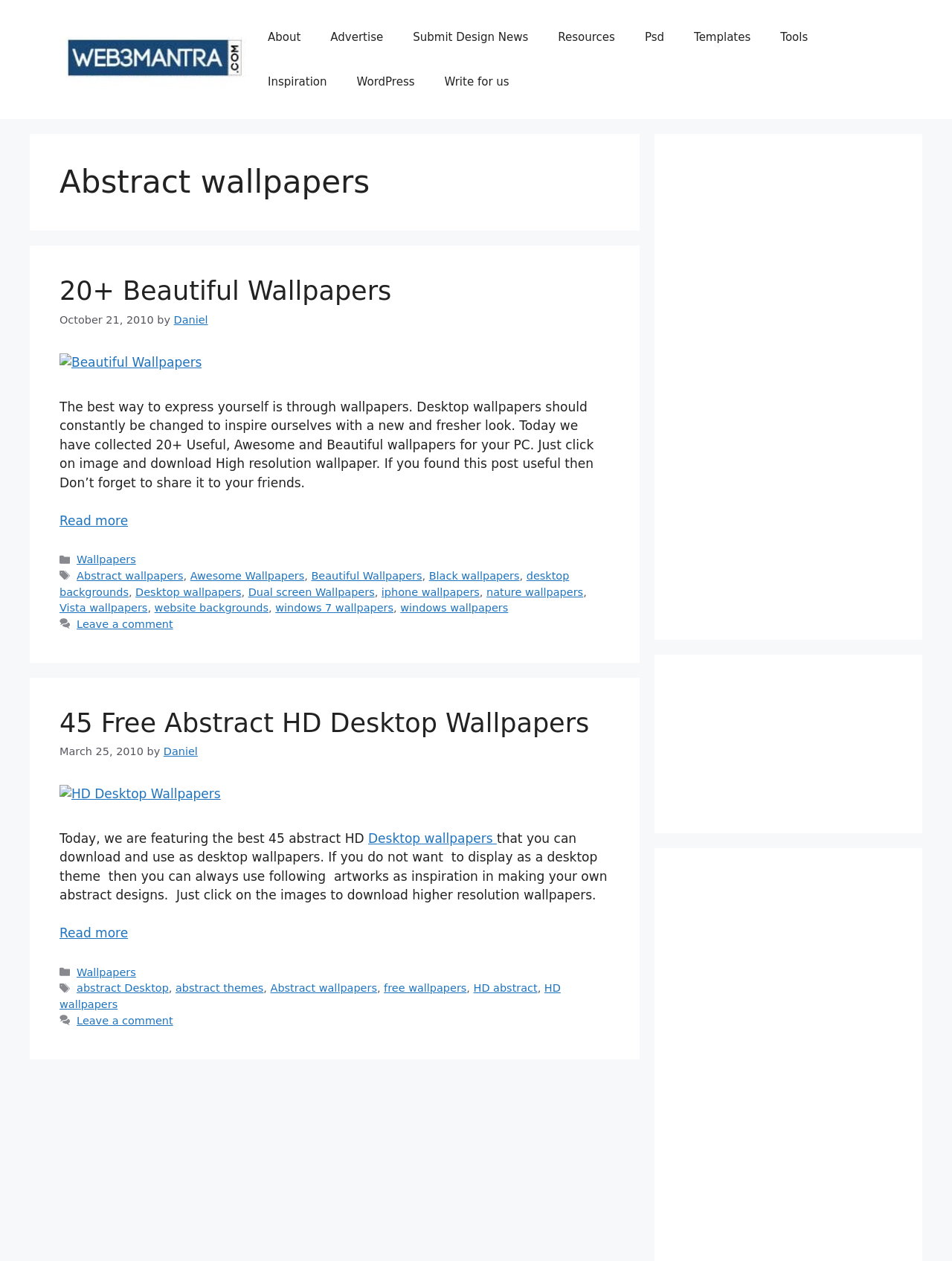Offer an in-depth caption of the entire webpage.

The webpage is an archive of abstract wallpapers, featuring a collection of beautiful and useful wallpapers for PCs. At the top, there is a banner with a link to the website's homepage, accompanied by a navigation menu with links to various sections, including "About", "Advertise", and "Resources".

Below the navigation menu, there is a main content area divided into two sections. The first section has a heading "Abstract wallpapers" and features an article with a title "20+ Beautiful Wallpapers". The article includes a brief description of the importance of changing desktop wallpapers, followed by a link to download high-resolution wallpapers. There is also an image of a beautiful wallpaper, accompanied by a link to read more about the article.

The second section has a heading "45 Free Abstract HD Desktop Wallpapers" and features another article with a similar structure to the first one. This article includes a brief description of the featured wallpapers, followed by a link to download high-resolution wallpapers. There is also an image of an HD desktop wallpaper, accompanied by a link to read more about the article.

Both sections have a footer area with links to categories, tags, and comments. The categories and tags are related to wallpapers, such as "Wallpapers", "Abstract wallpapers", and "HD wallpapers". There are also links to leave a comment or read more about each article.

Overall, the webpage is a collection of abstract wallpapers, featuring beautiful and useful designs for PCs, with links to download high-resolution wallpapers and read more about each article.